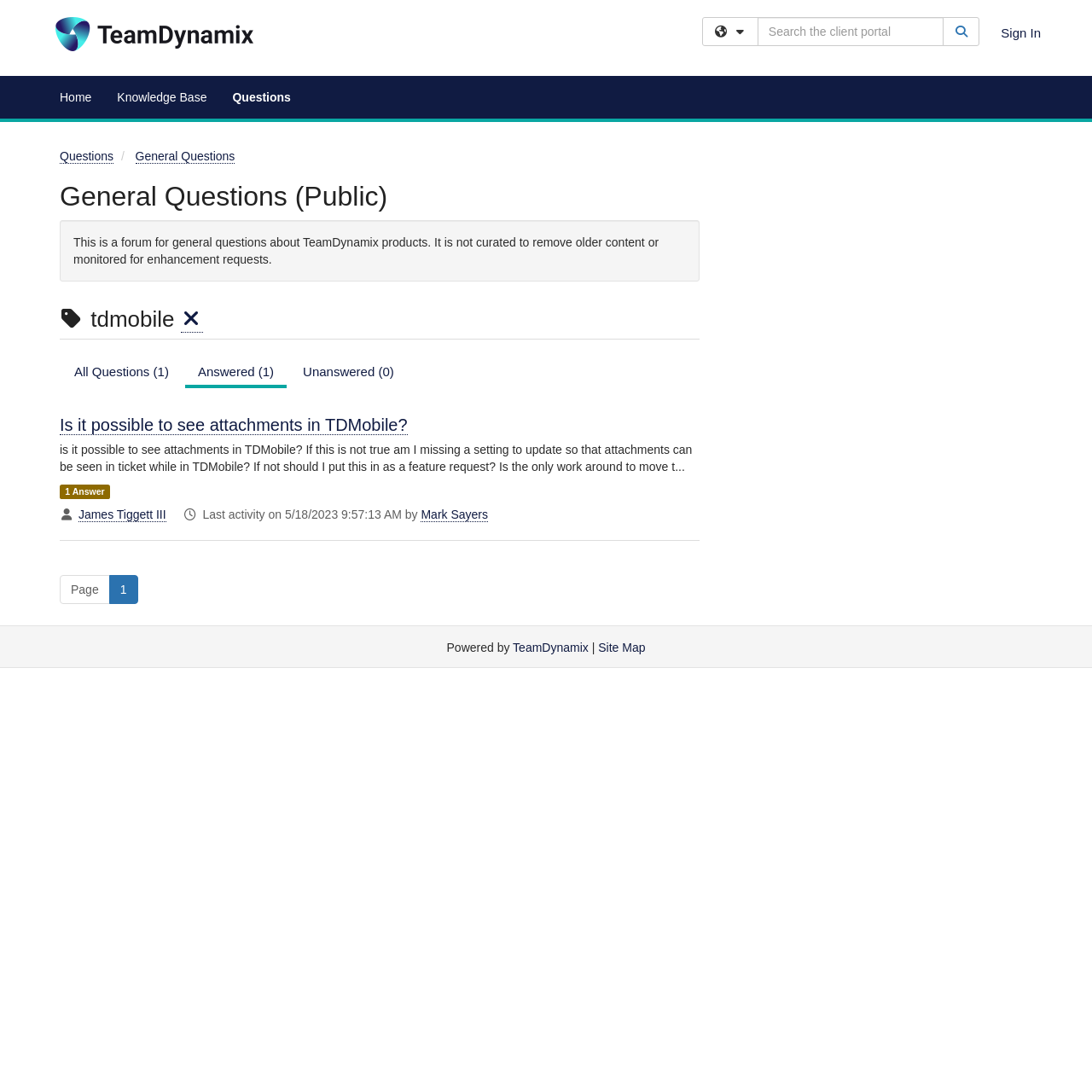Please provide the bounding box coordinates in the format (top-left x, top-left y, bottom-right x, bottom-right y). Remember, all values are floating point numbers between 0 and 1. What is the bounding box coordinate of the region described as: TeamDynamix

[0.47, 0.587, 0.539, 0.599]